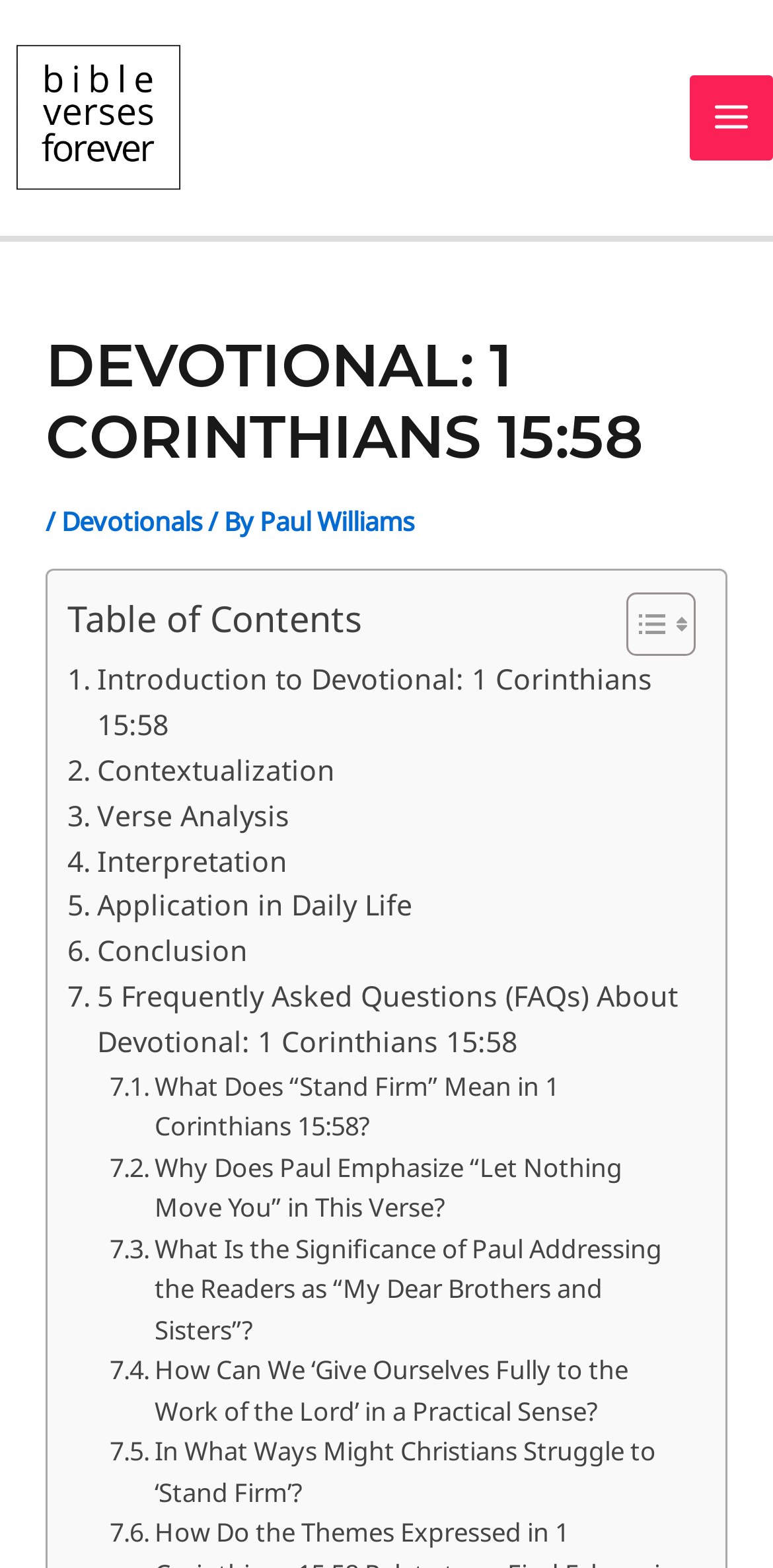Indicate the bounding box coordinates of the element that needs to be clicked to satisfy the following instruction: "Explore the verse analysis". The coordinates should be four float numbers between 0 and 1, i.e., [left, top, right, bottom].

[0.087, 0.506, 0.374, 0.535]